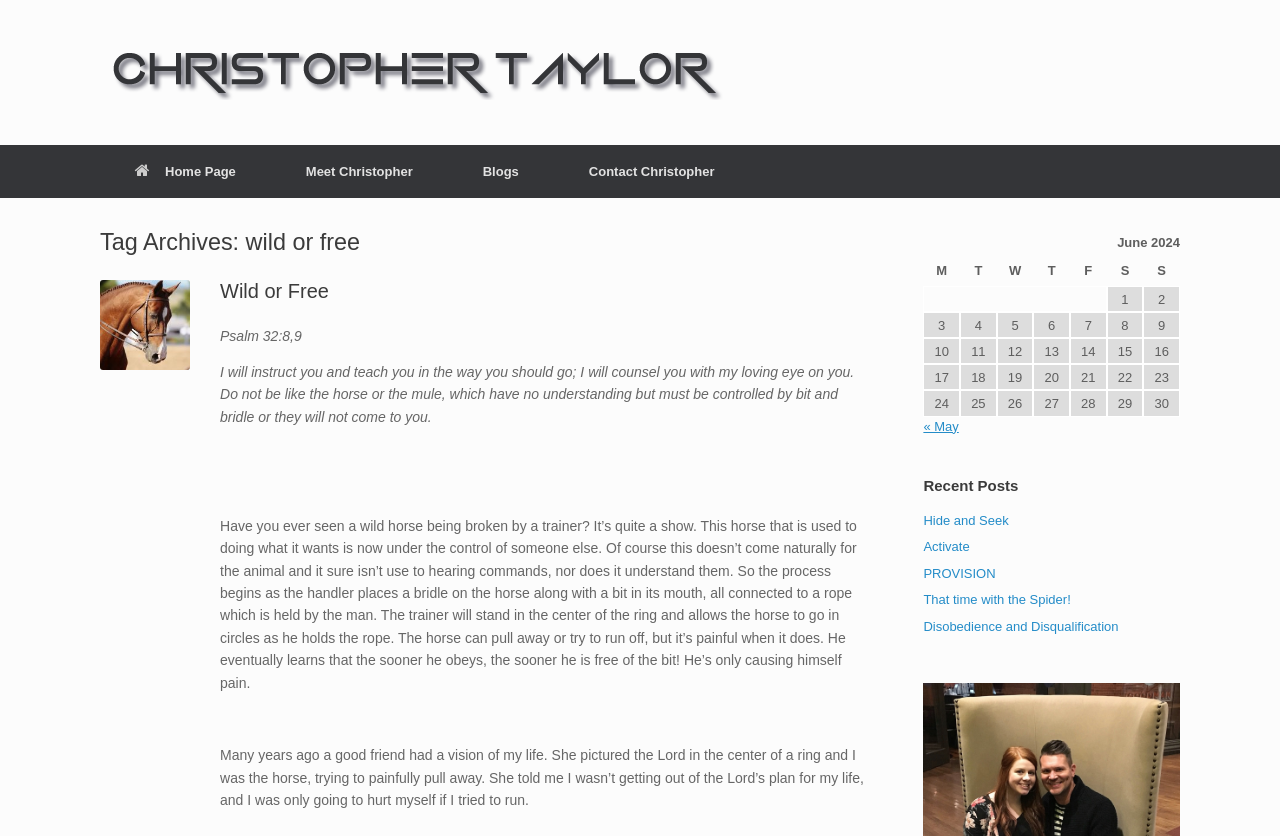What is the scripture mentioned in the blog post?
Using the picture, provide a one-word or short phrase answer.

Psalm 32:8,9